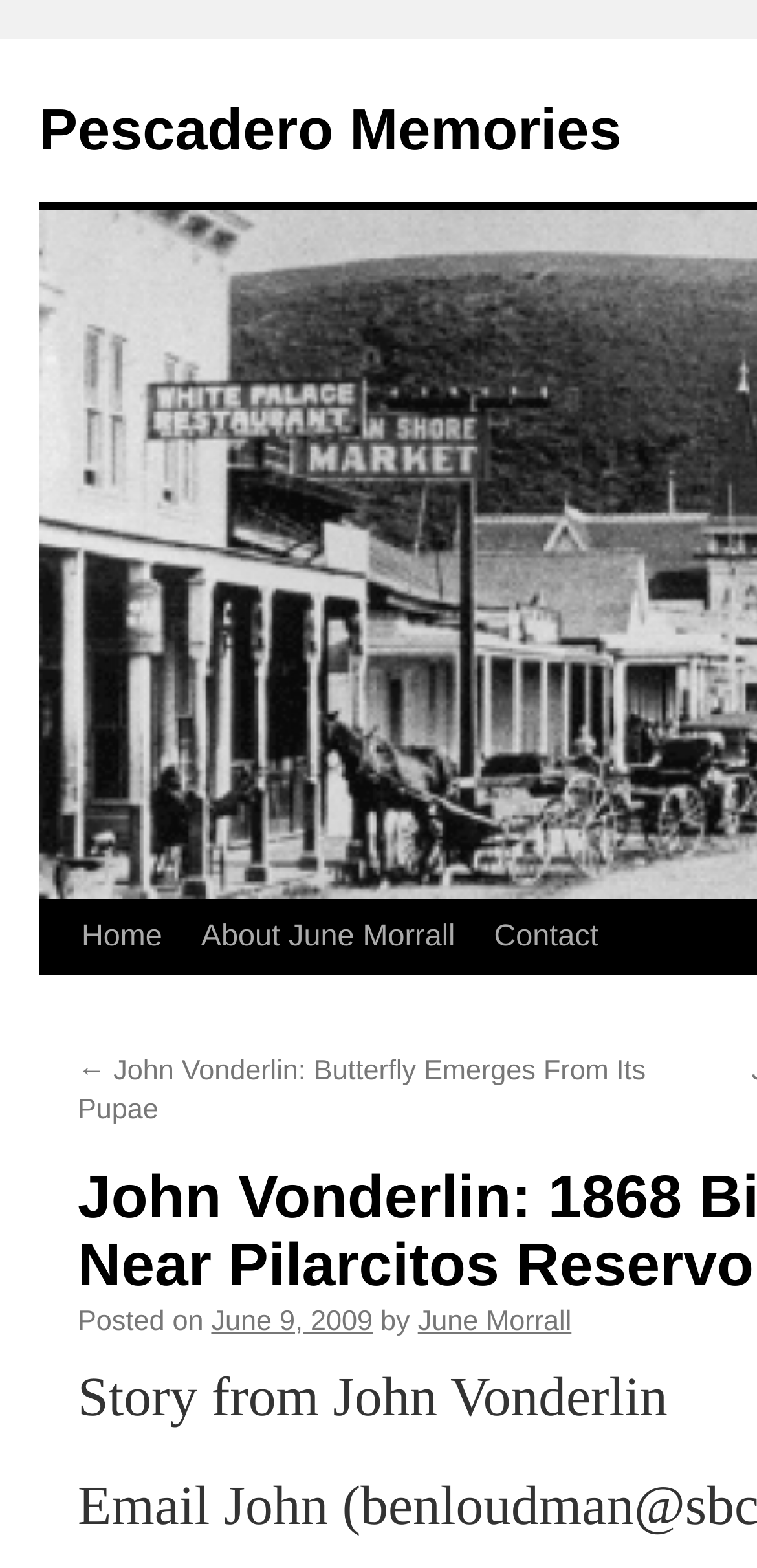Observe the image and answer the following question in detail: What is the date of the post?

The answer can be found by looking at the text 'Posted on' followed by the date 'June 9, 2009' which indicates the date of the post.